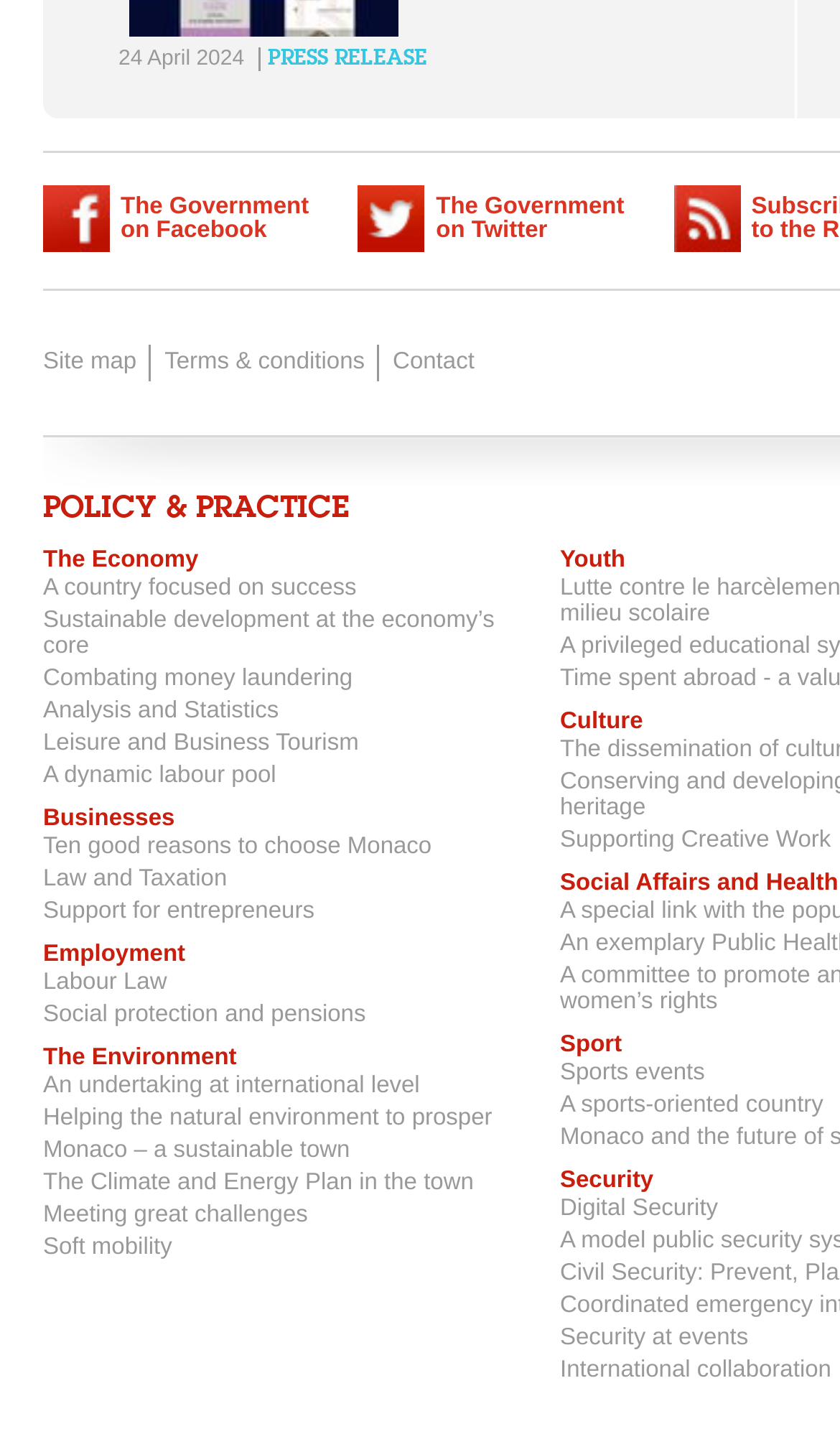What is the date mentioned on the webpage?
Please describe in detail the information shown in the image to answer the question.

The date '24 April 2024' is mentioned on the webpage, which can be found in the StaticText element with bounding box coordinates [0.141, 0.033, 0.291, 0.049].